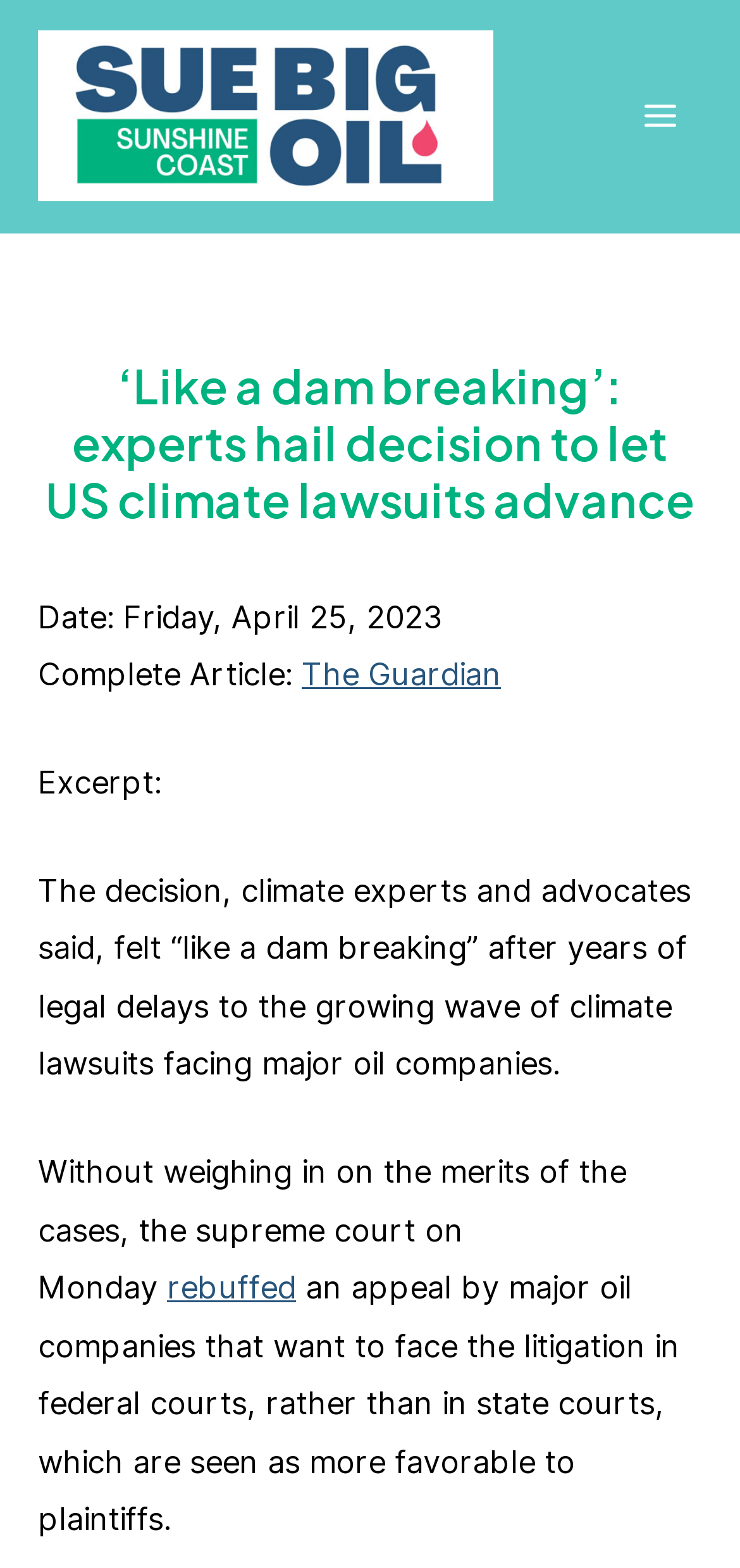What is the date mentioned in the article?
Based on the image, give a concise answer in the form of a single word or short phrase.

Friday, April 25, 2023